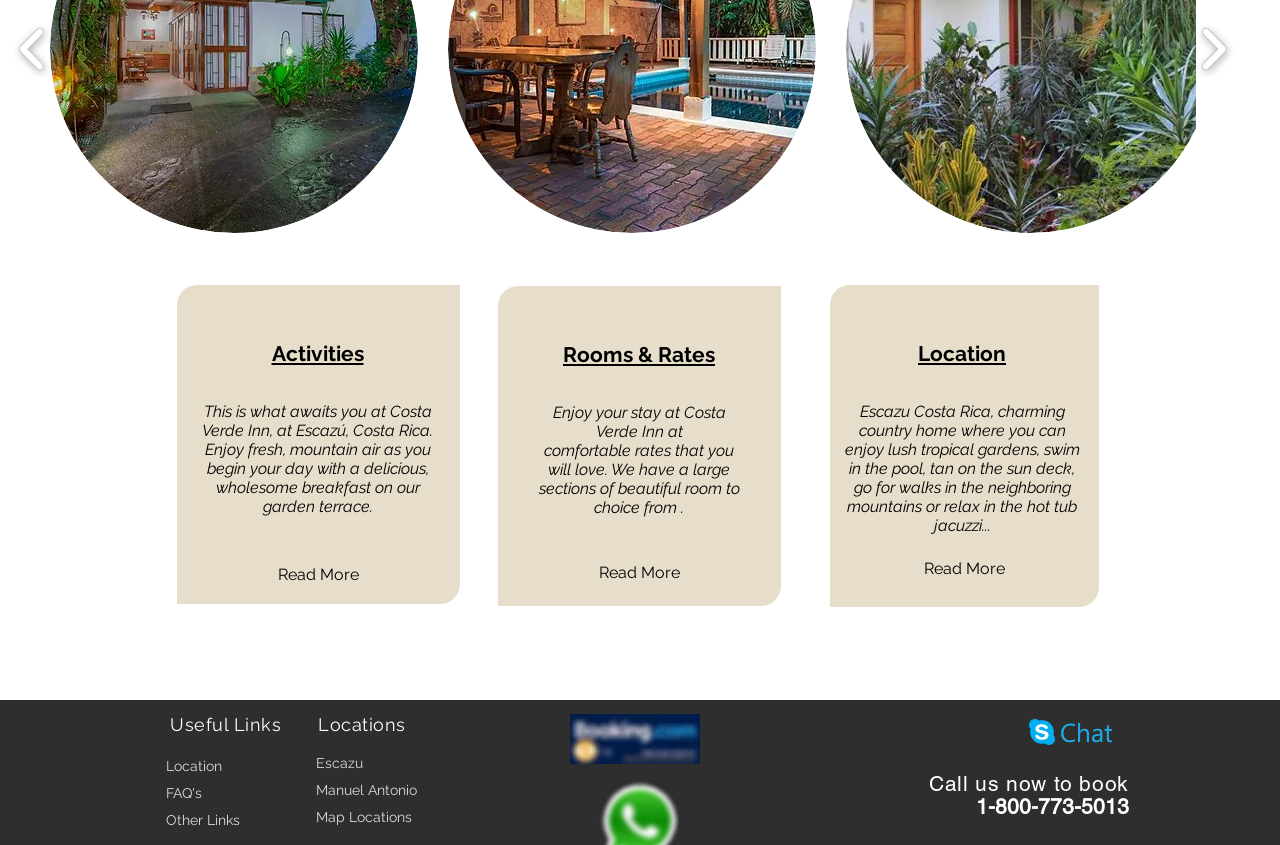Determine the bounding box coordinates for the UI element with the following description: "Rooms & Rates". The coordinates should be four float numbers between 0 and 1, represented as [left, top, right, bottom].

[0.44, 0.405, 0.559, 0.434]